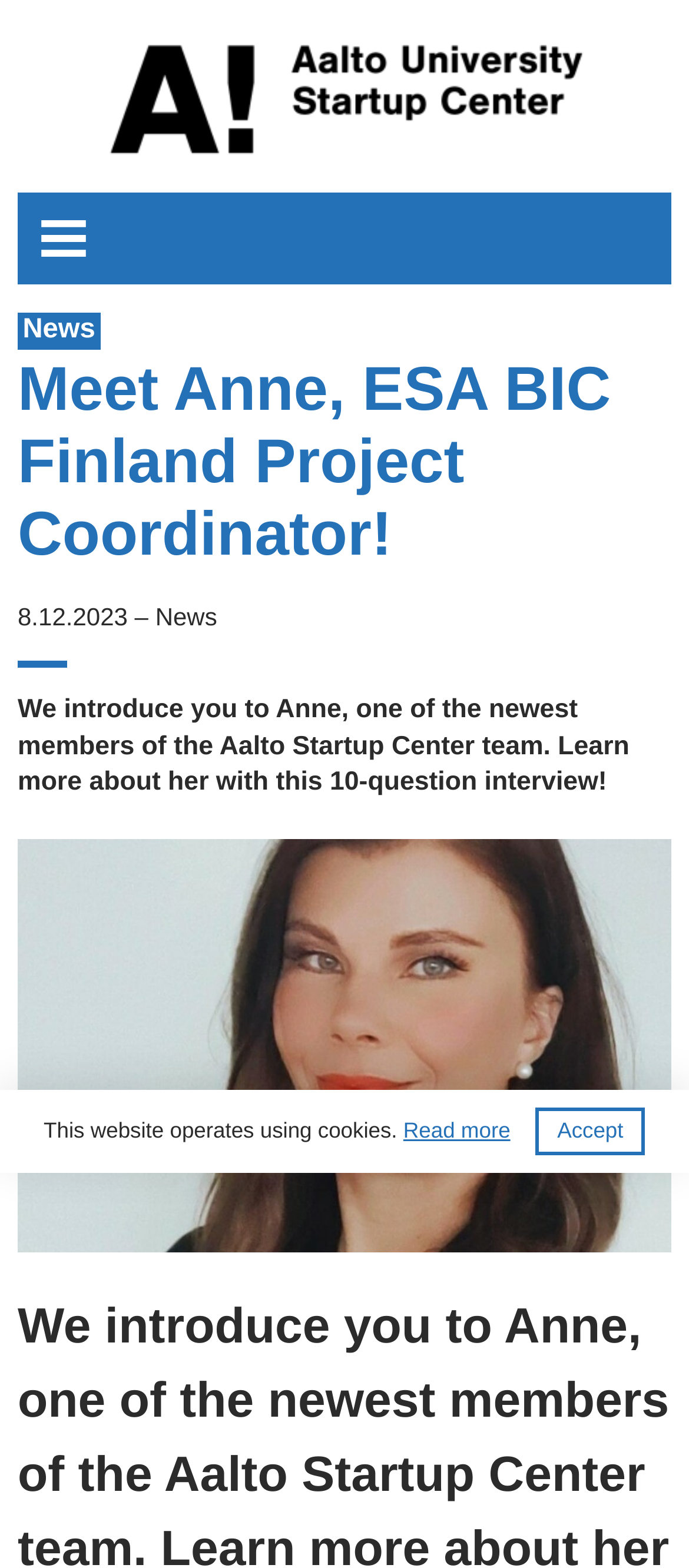Give a complete and precise description of the webpage's appearance.

The webpage is about introducing Anne, a new member of the Aalto Startup Center team, through a 10-question interview. At the top left of the page, there is a logo of Aalto Startup Center, which is also a link to the center's website. Next to the logo, there is a menu button labeled "MENU". 

Below the logo and the menu button, there is a heading that reads "Meet Anne, ESA BIC Finland Project Coordinator!" followed by the date "8.12.2023". 

On the same level as the heading, there is a horizontal line of links, including "News" and another "News" link. 

The main content of the page is a paragraph that summarizes the purpose of the interview, which is to learn more about Anne. 

At the bottom of the page, there is a notification about the website operating with cookies, along with two links, "Read more" and "Accept".